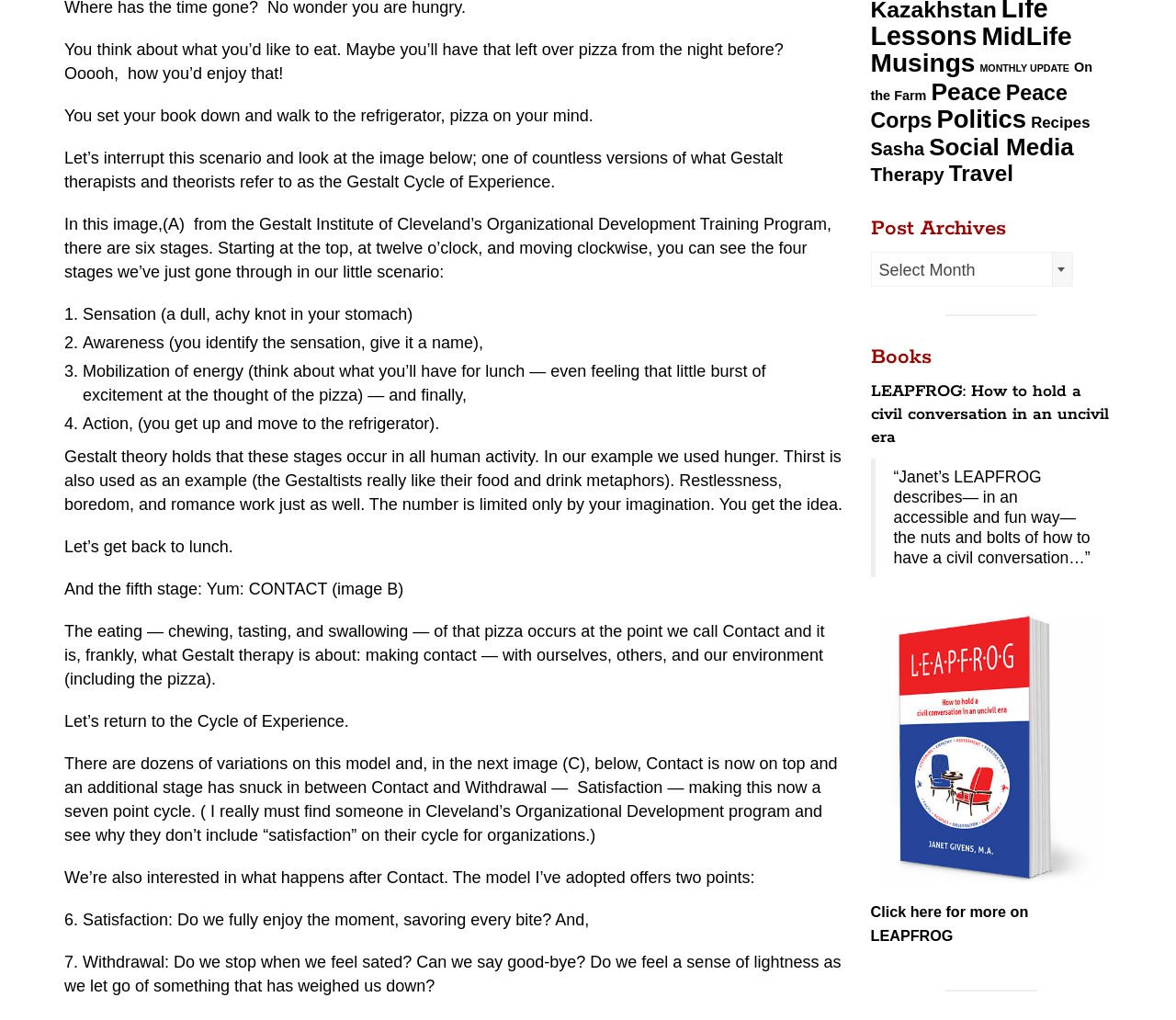Extract the bounding box coordinates for the UI element described as: "Select Month".

[0.74, 0.247, 0.912, 0.281]